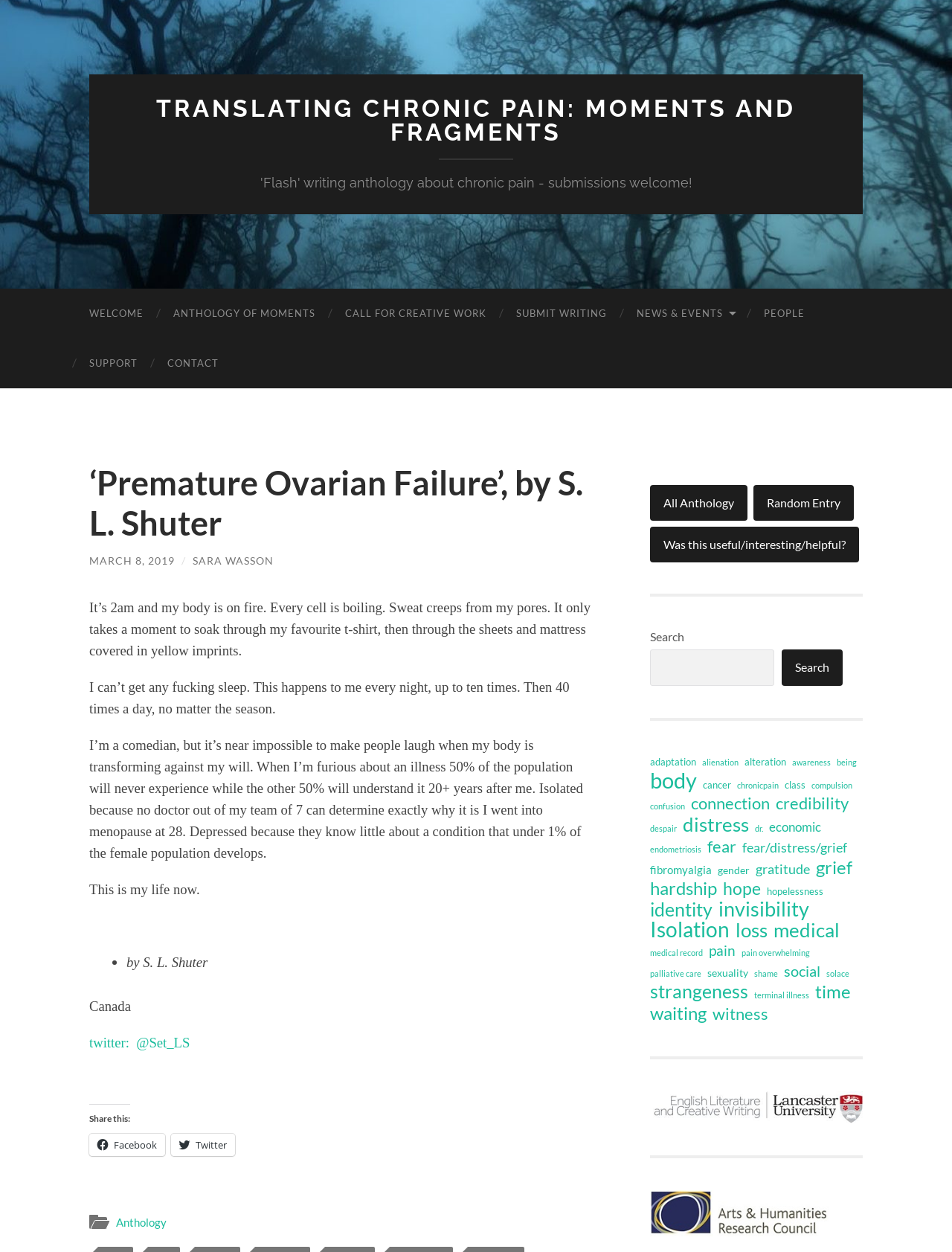Please locate the bounding box coordinates for the element that should be clicked to achieve the following instruction: "Click on the 'Submit Writing' link". Ensure the coordinates are given as four float numbers between 0 and 1, i.e., [left, top, right, bottom].

[0.527, 0.23, 0.653, 0.27]